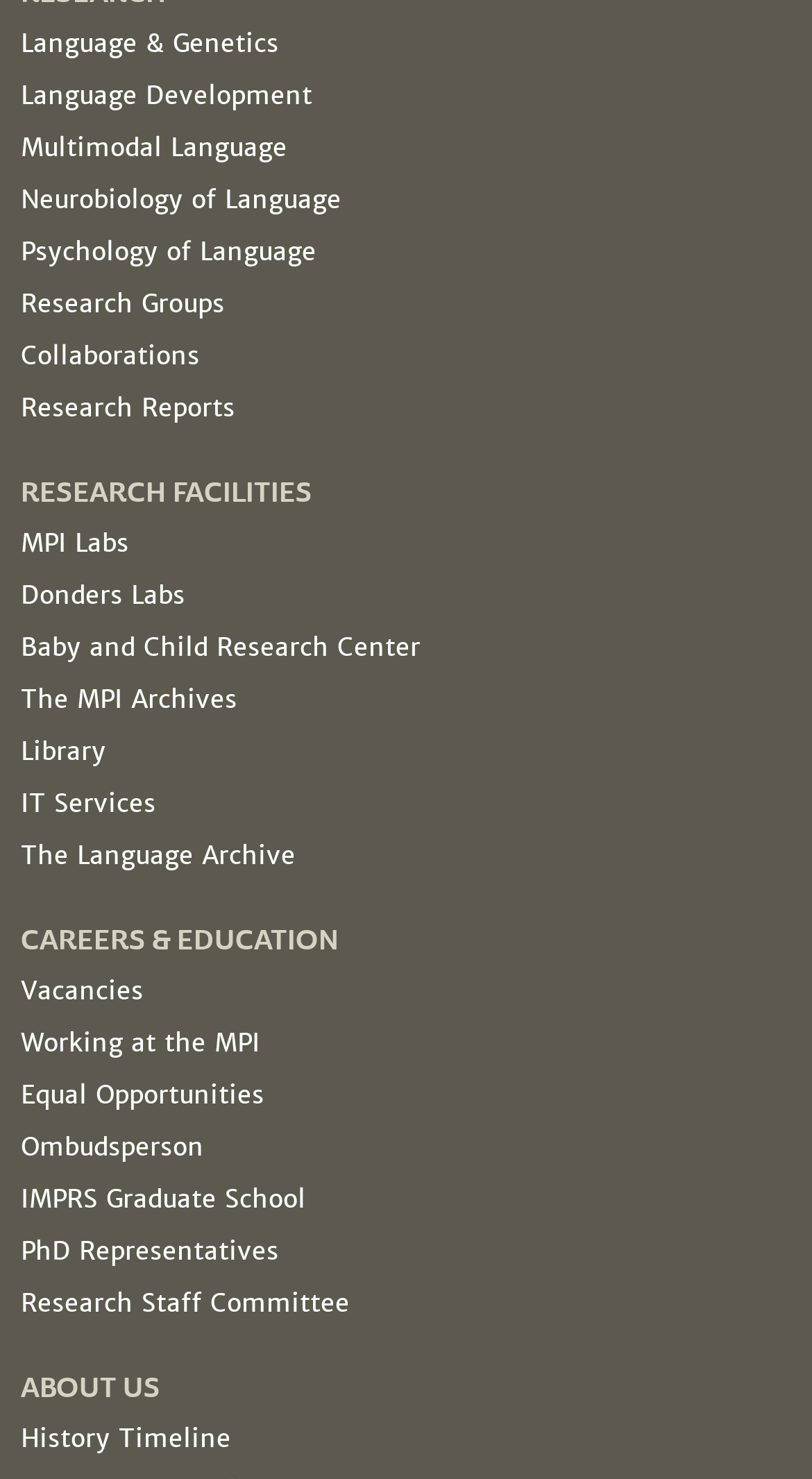Locate the coordinates of the bounding box for the clickable region that fulfills this instruction: "View Language & Genetics".

[0.026, 0.018, 0.344, 0.04]